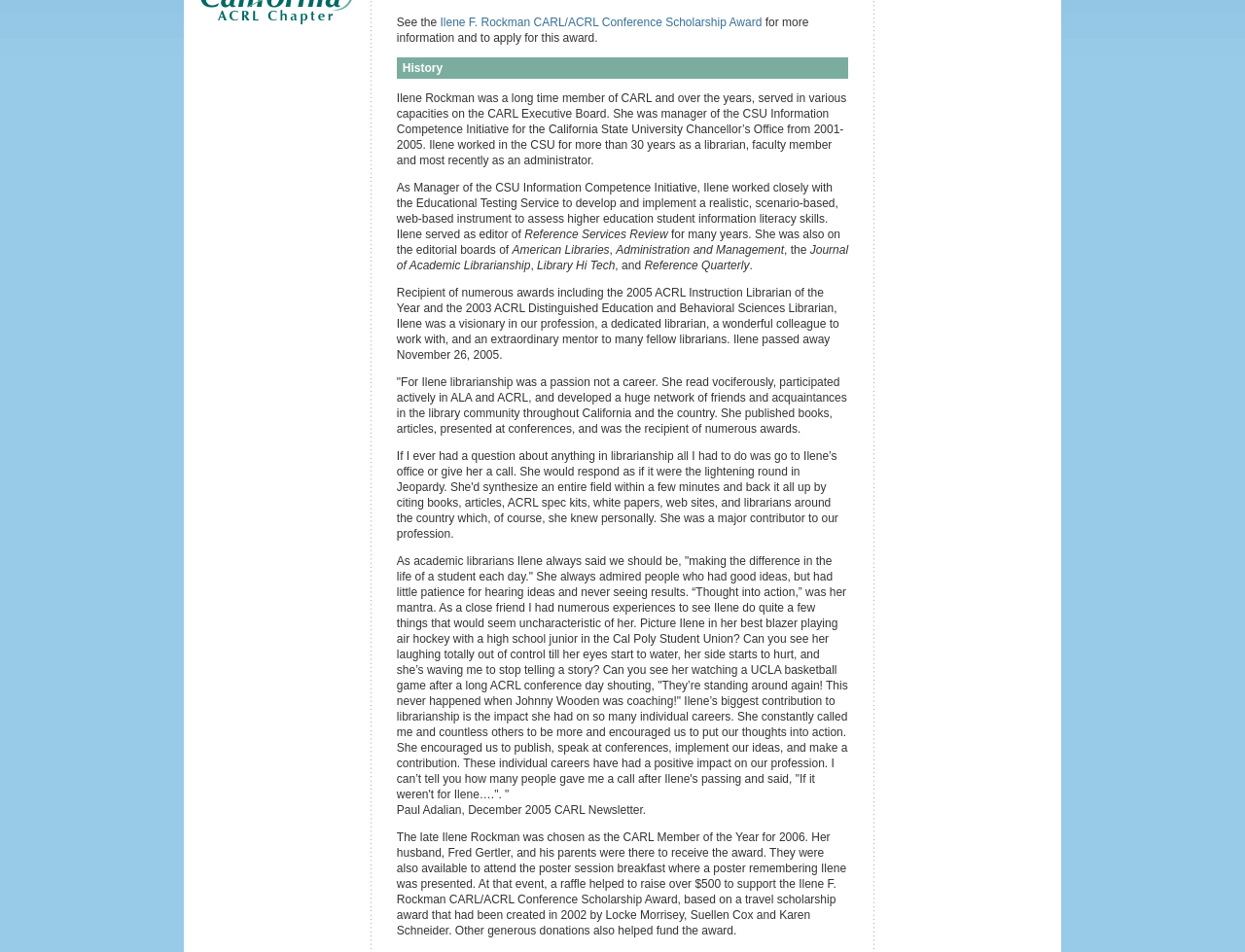Based on the description "parent_node: Mentoring Program", find the bounding box of the specified UI element.

[0.157, 0.019, 0.287, 0.034]